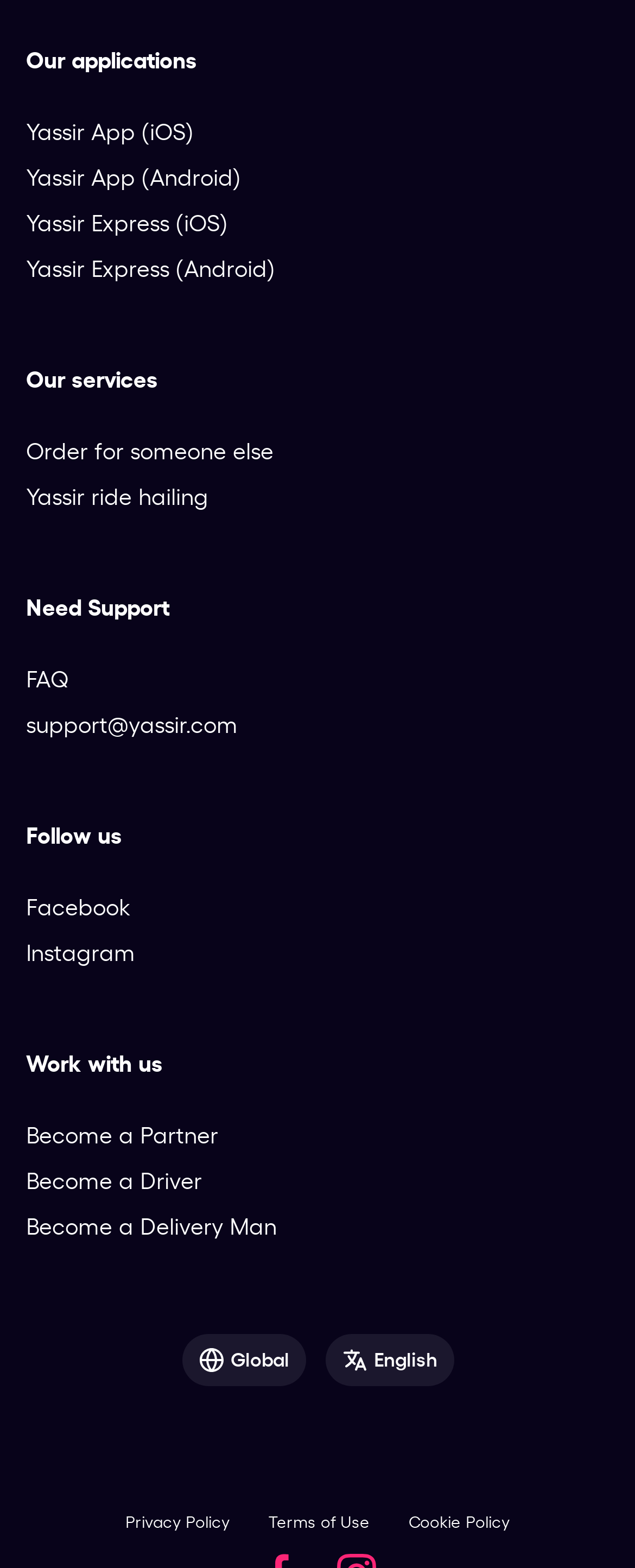Identify the bounding box coordinates for the element you need to click to achieve the following task: "Get support from FAQ". Provide the bounding box coordinates as four float numbers between 0 and 1, in the form [left, top, right, bottom].

[0.041, 0.423, 0.554, 0.444]